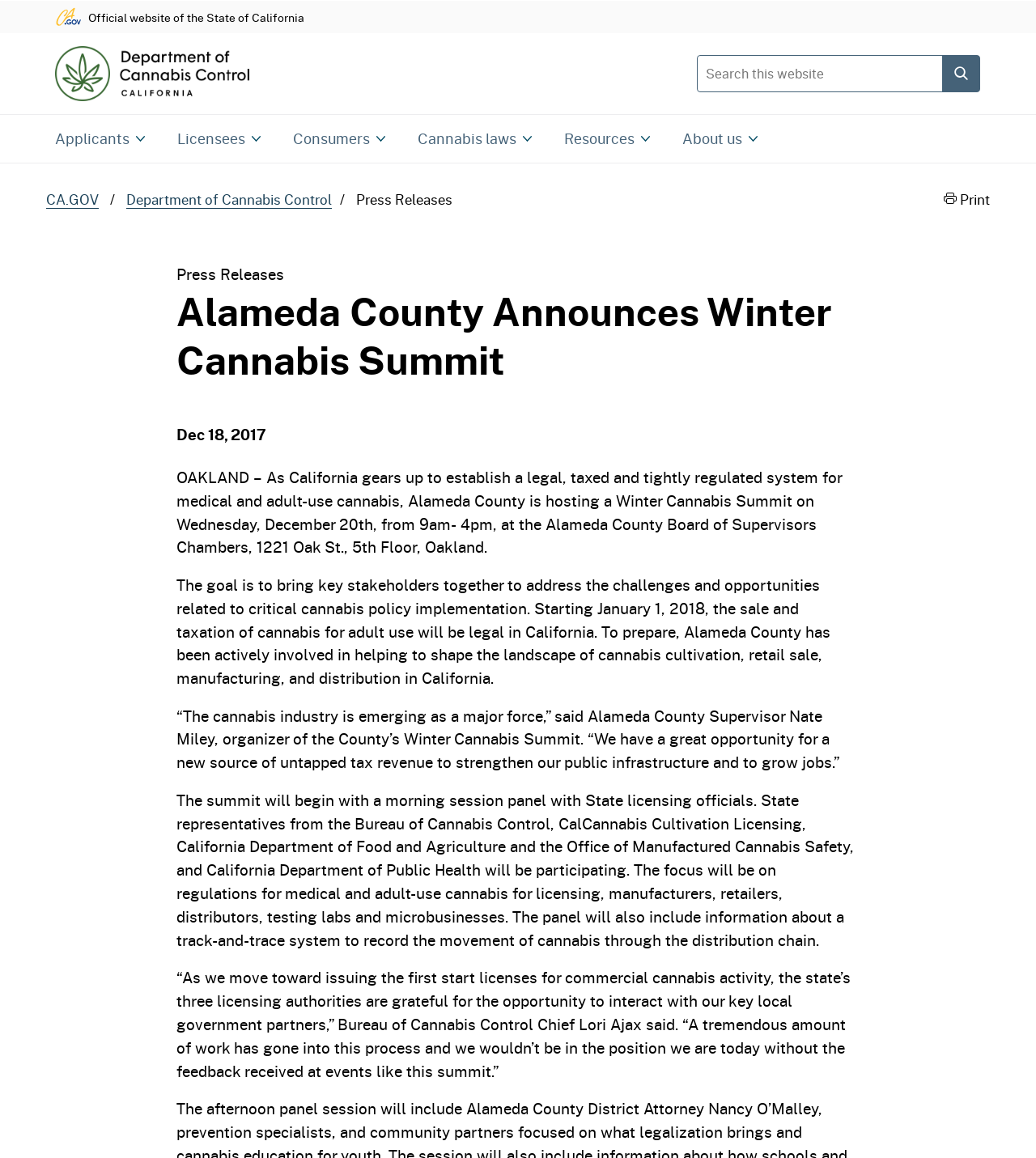What is the name of the county hosting the Winter Cannabis Summit?
Answer the question with a single word or phrase derived from the image.

Alameda County